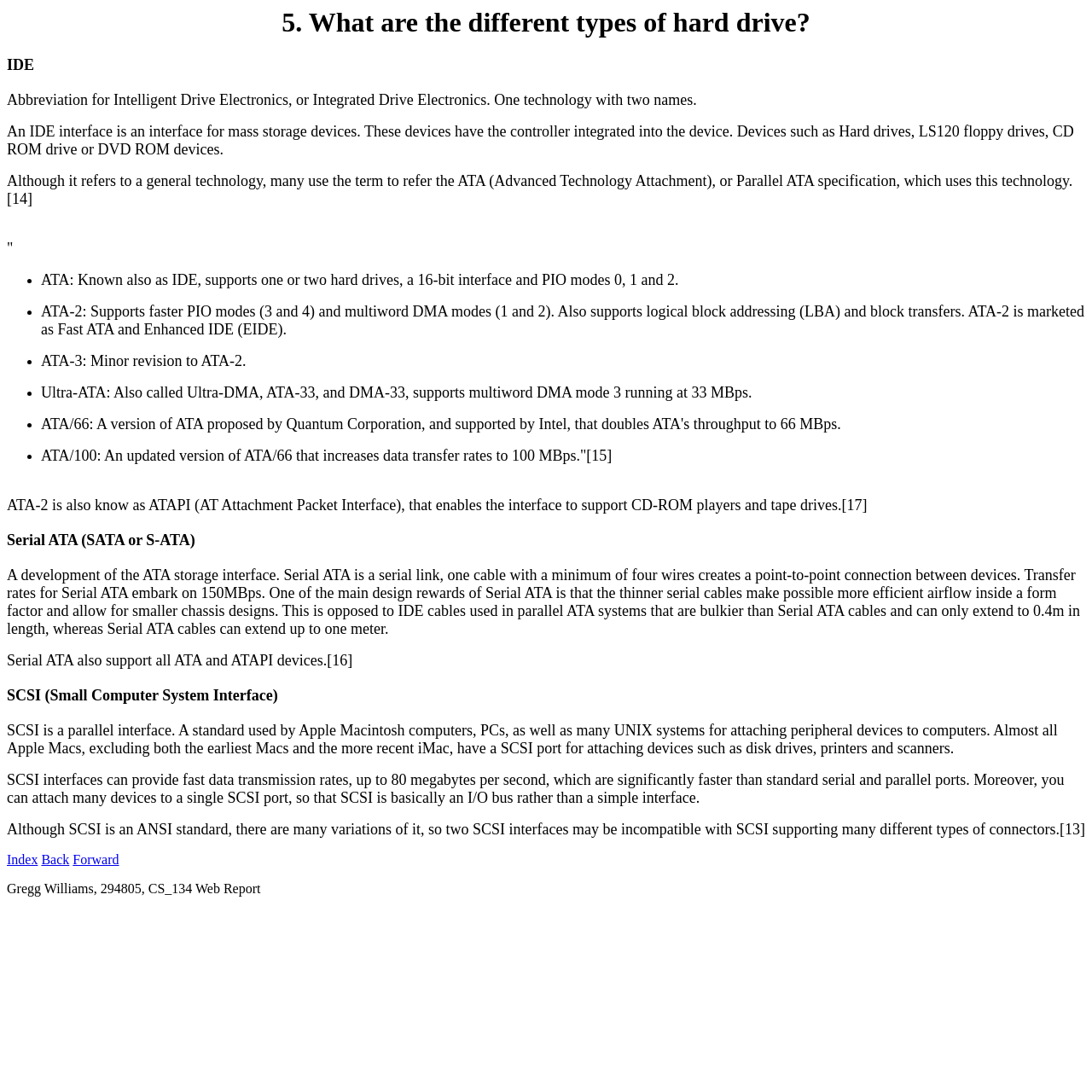What is IDE?
Provide a short answer using one word or a brief phrase based on the image.

Intelligent Drive Electronics